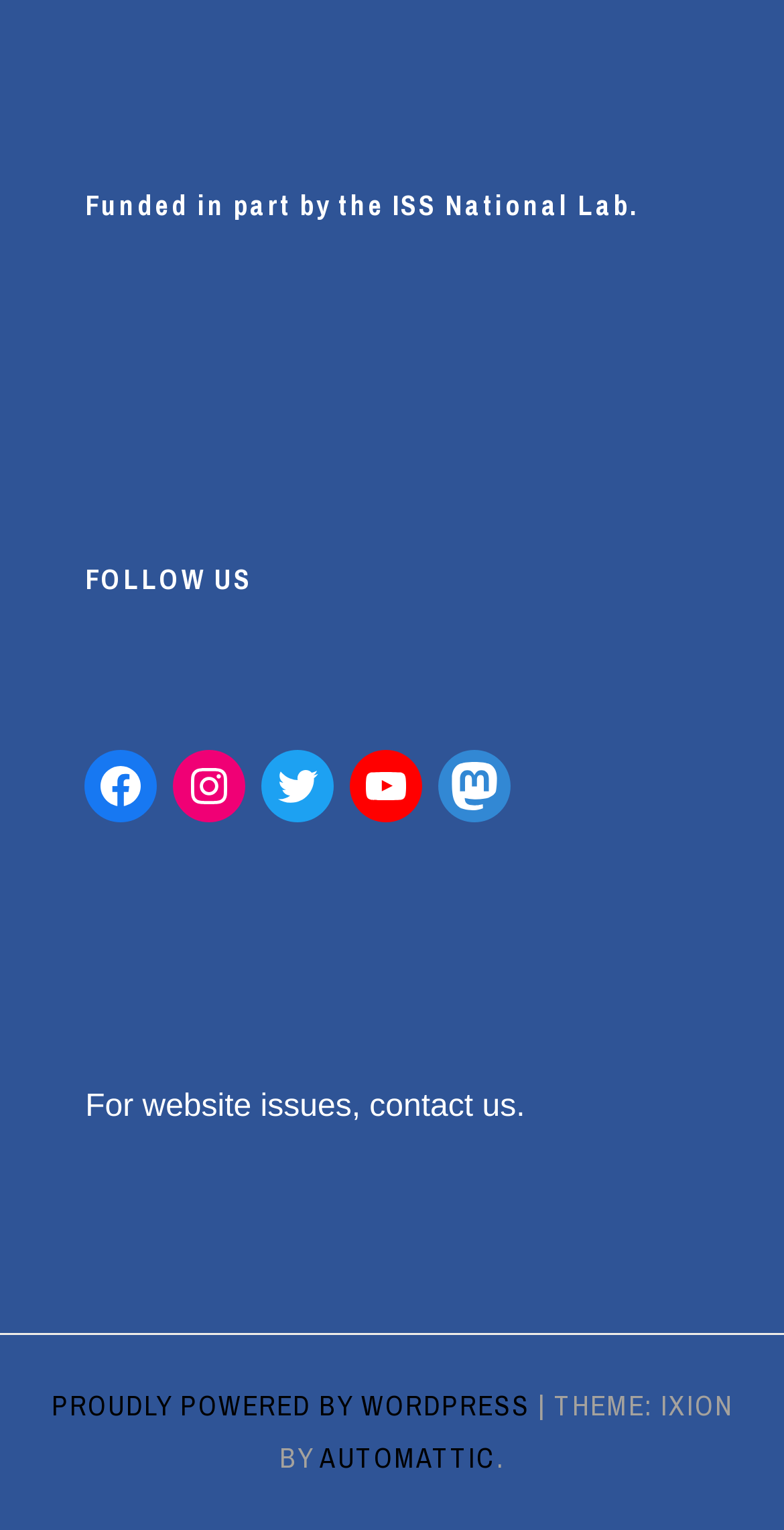Locate the UI element that matches the description Proudly powered by WordPress in the webpage screenshot. Return the bounding box coordinates in the format (top-left x, top-left y, bottom-right x, bottom-right y), with values ranging from 0 to 1.

[0.065, 0.907, 0.676, 0.93]